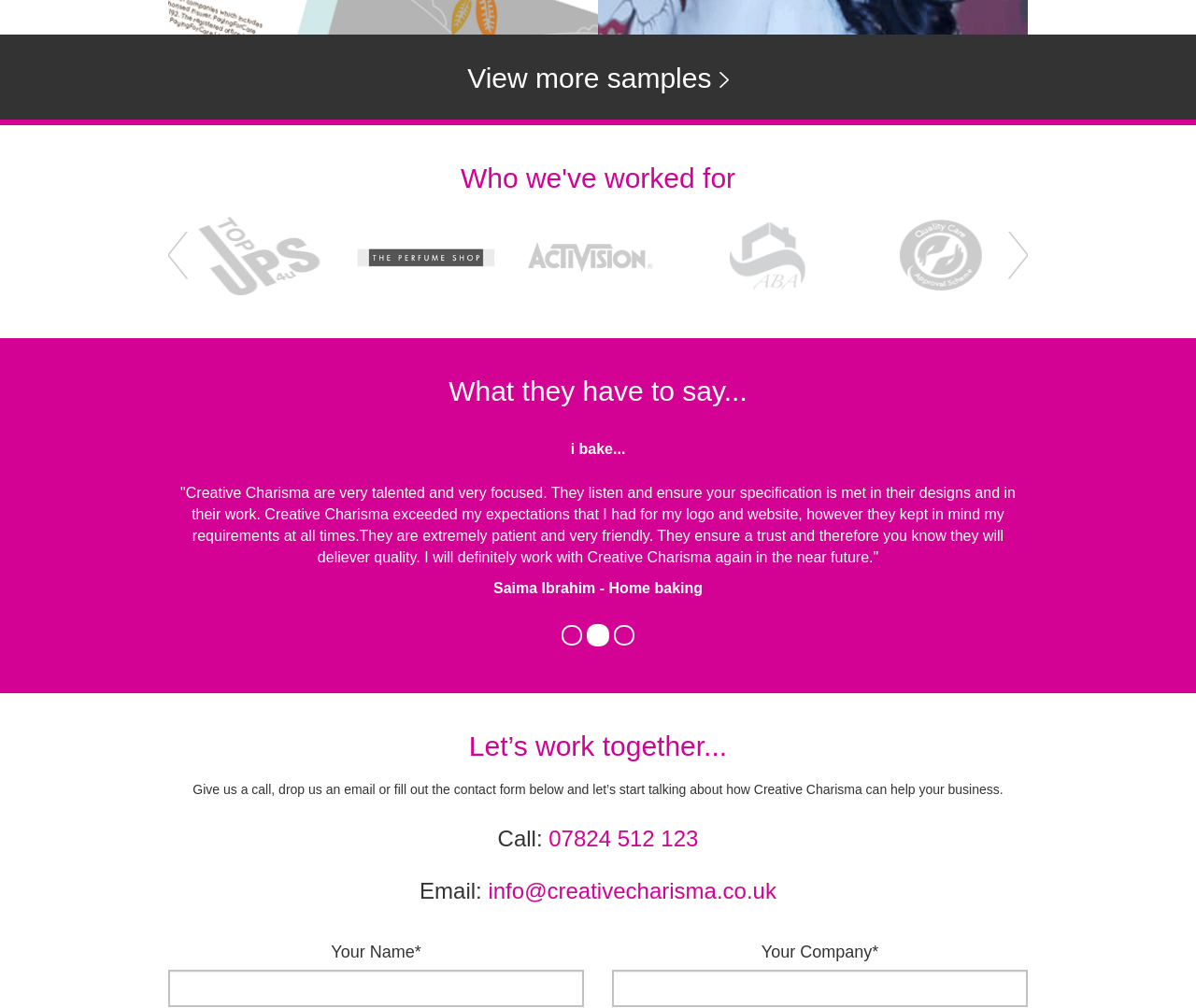Determine the bounding box coordinates of the section I need to click to execute the following instruction: "Select an option". Provide the coordinates as four float numbers between 0 and 1, i.e., [left, top, right, bottom].

[0.141, 0.228, 0.284, 0.306]